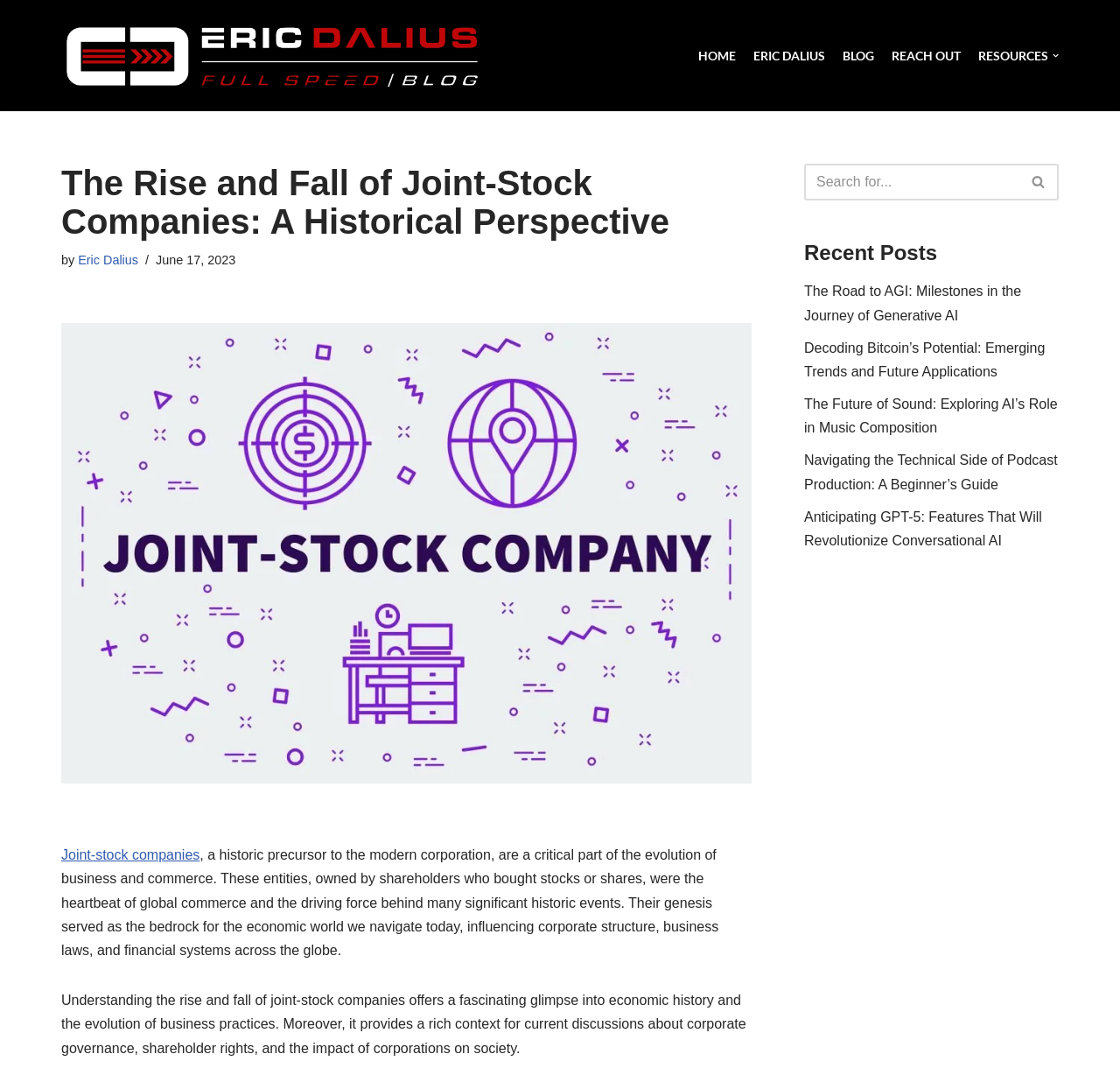What is the bounding box coordinate of the Eric Dalius logo?
Respond to the question with a single word or phrase according to the image.

[0.055, 0.015, 0.43, 0.089]